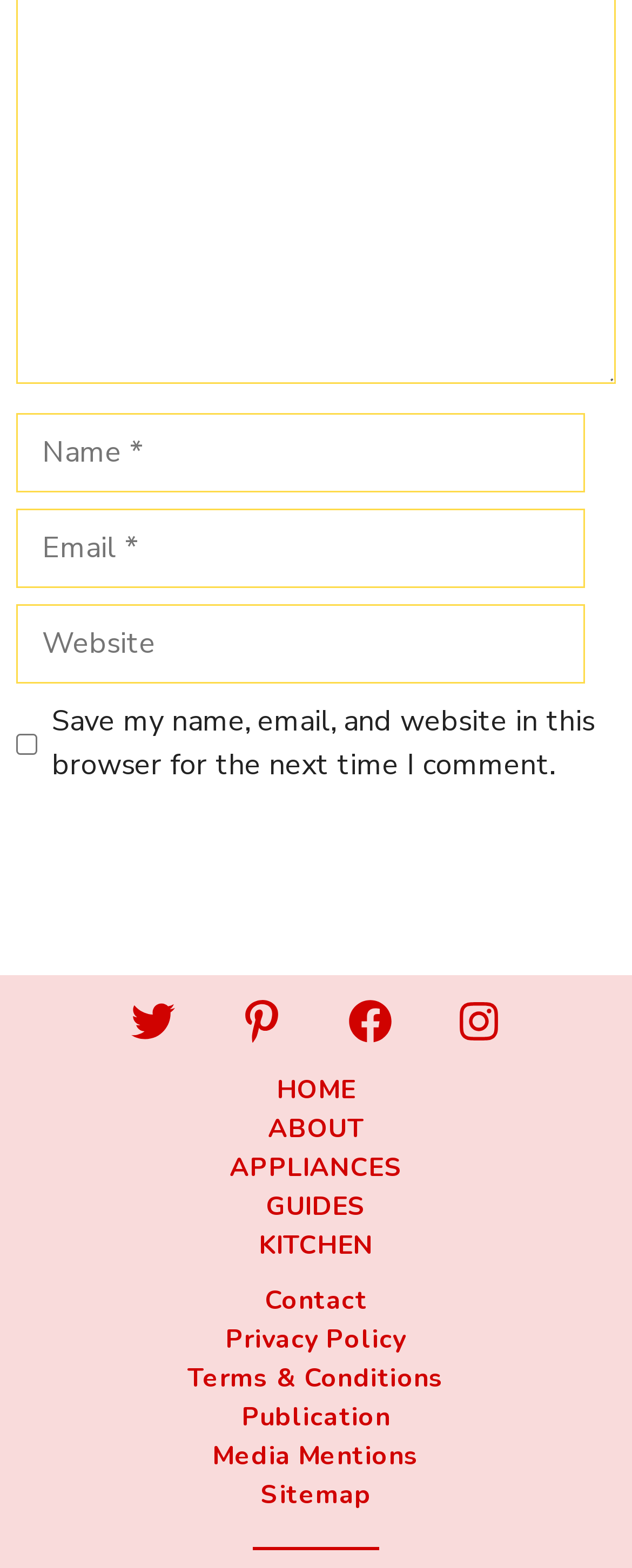Please identify the coordinates of the bounding box for the clickable region that will accomplish this instruction: "Enter your name".

[0.026, 0.264, 0.926, 0.314]